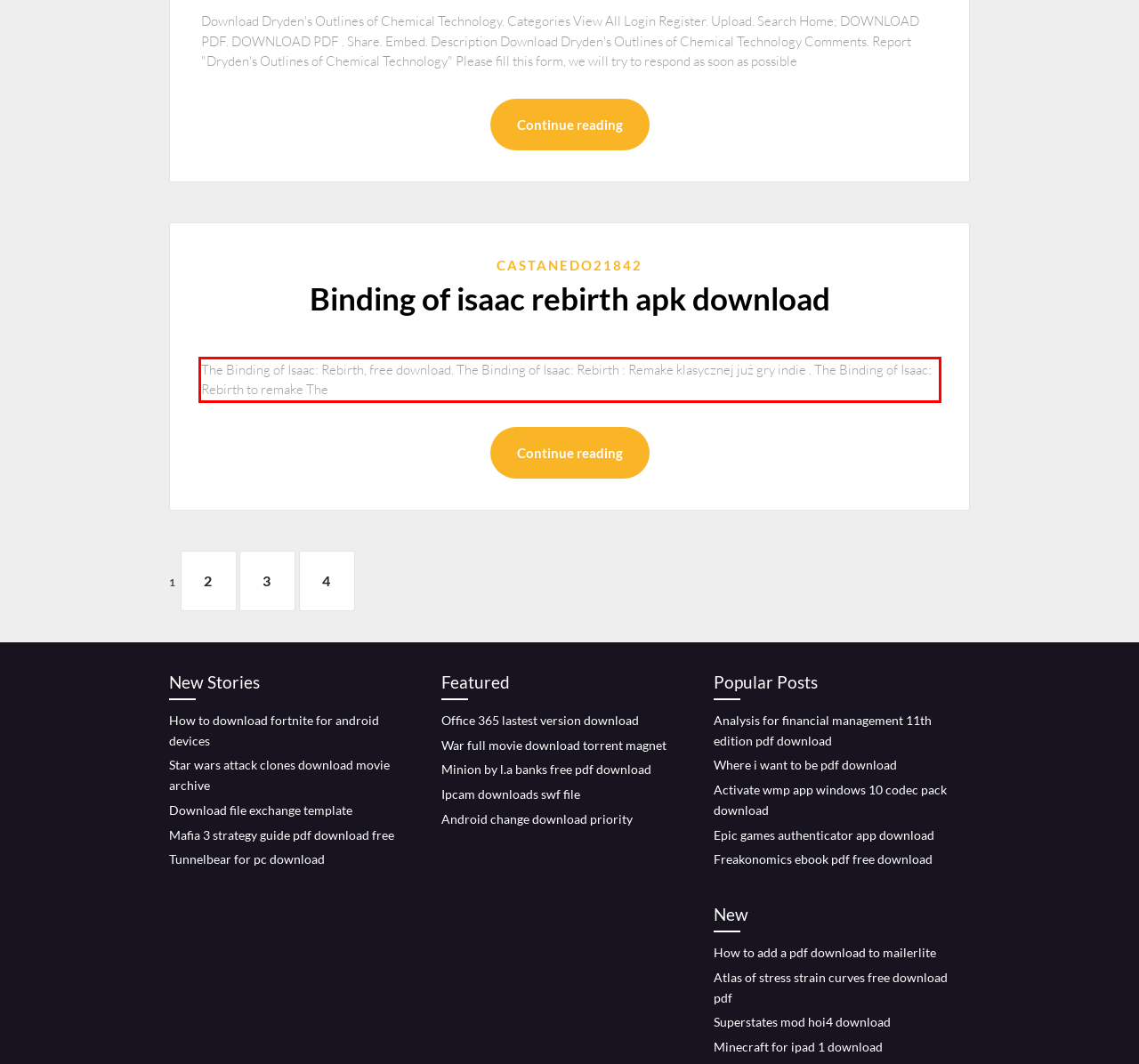Examine the webpage screenshot and use OCR to recognize and output the text within the red bounding box.

The Binding of Isaac: Rebirth, free download. The Binding of Isaac: Rebirth : Remake klasycznej już gry indie . The Binding of Isaac: Rebirth to remake The